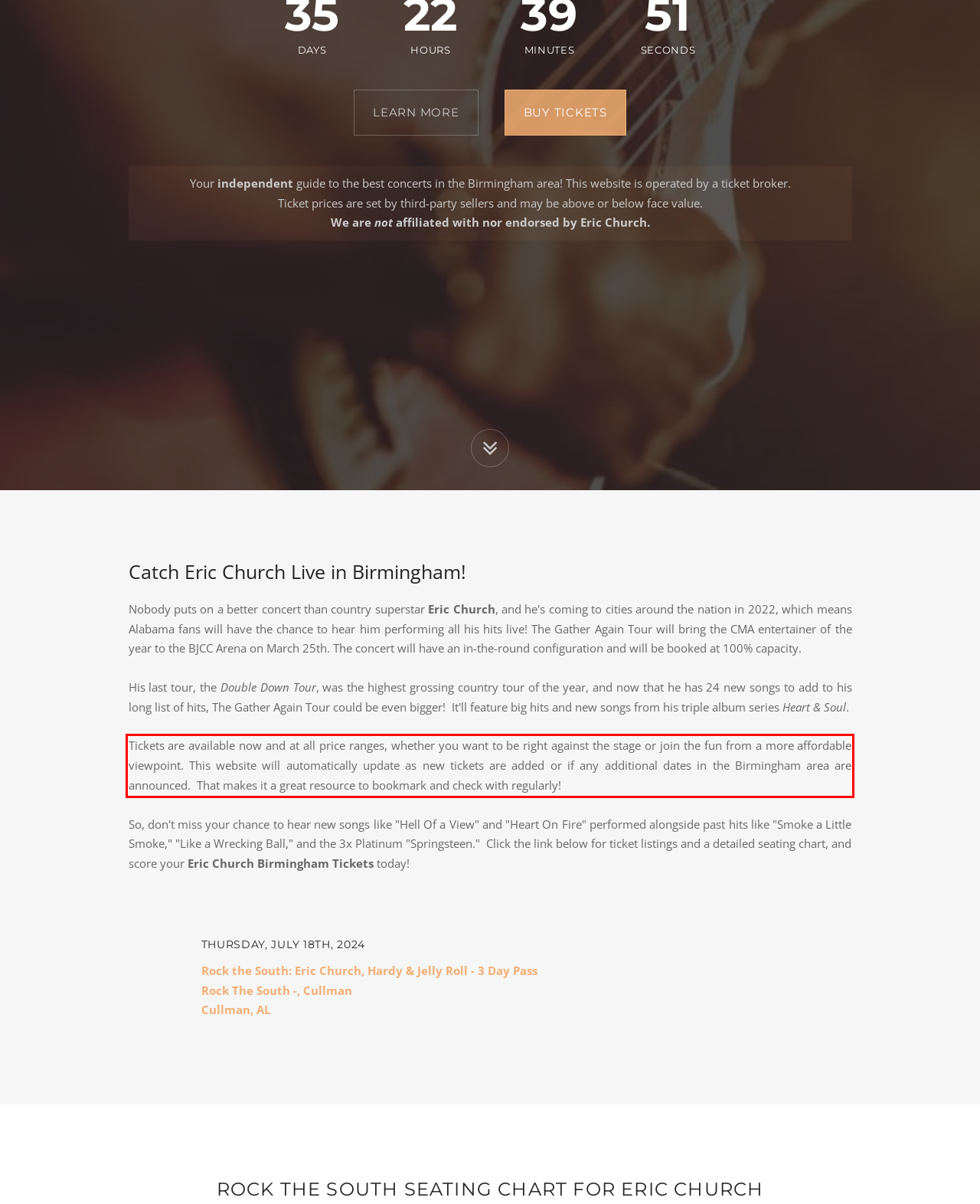From the provided screenshot, extract the text content that is enclosed within the red bounding box.

Tickets are available now and at all price ranges, whether you want to be right against the stage or join the fun from a more affordable viewpoint. This website will automatically update as new tickets are added or if any additional dates in the Birmingham area are announced. That makes it a great resource to bookmark and check with regularly!